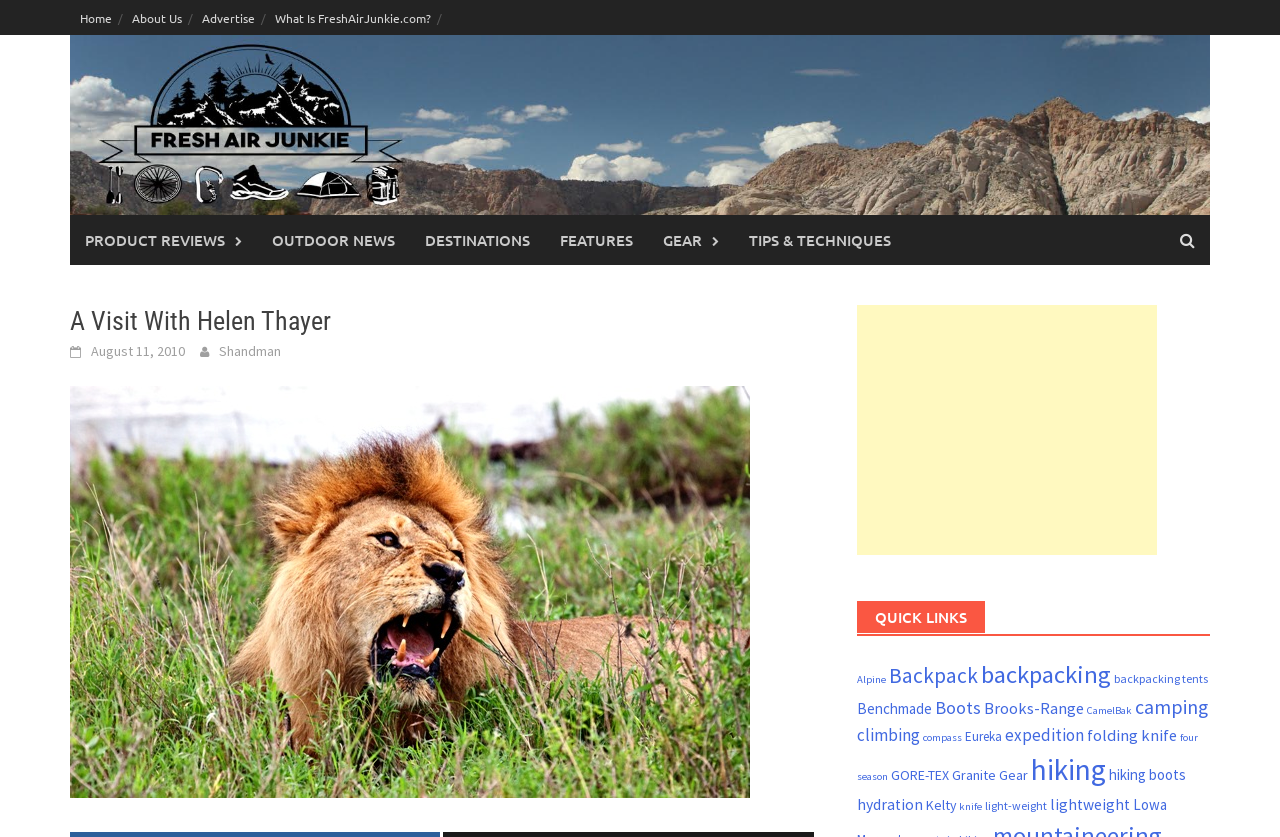Specify the bounding box coordinates of the element's region that should be clicked to achieve the following instruction: "Click on the 'About Us' link". The bounding box coordinates consist of four float numbers between 0 and 1, in the format [left, top, right, bottom].

[0.095, 0.0, 0.15, 0.042]